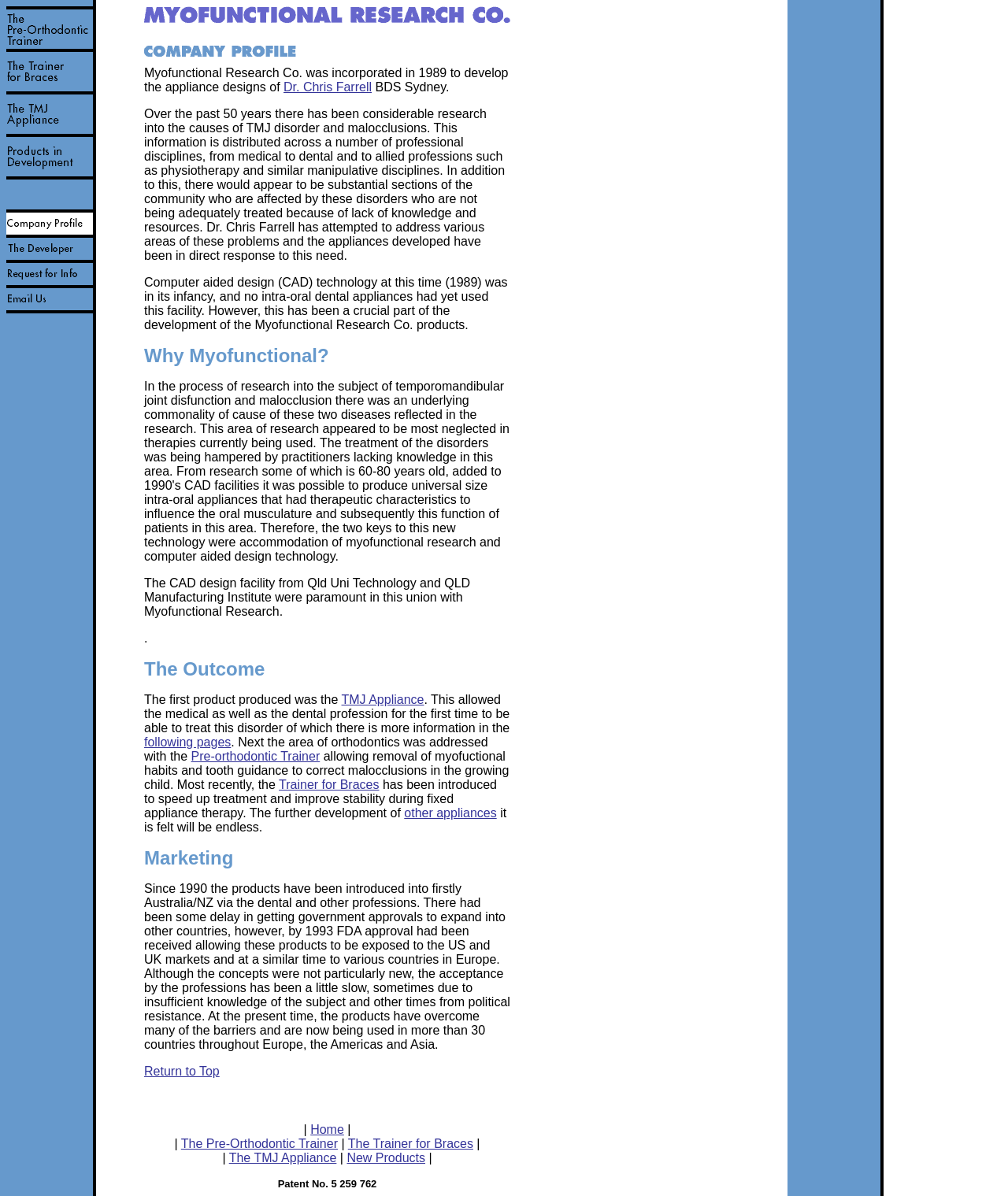Determine the coordinates of the bounding box for the clickable area needed to execute this instruction: "Send an Email".

[0.006, 0.25, 0.089, 0.261]